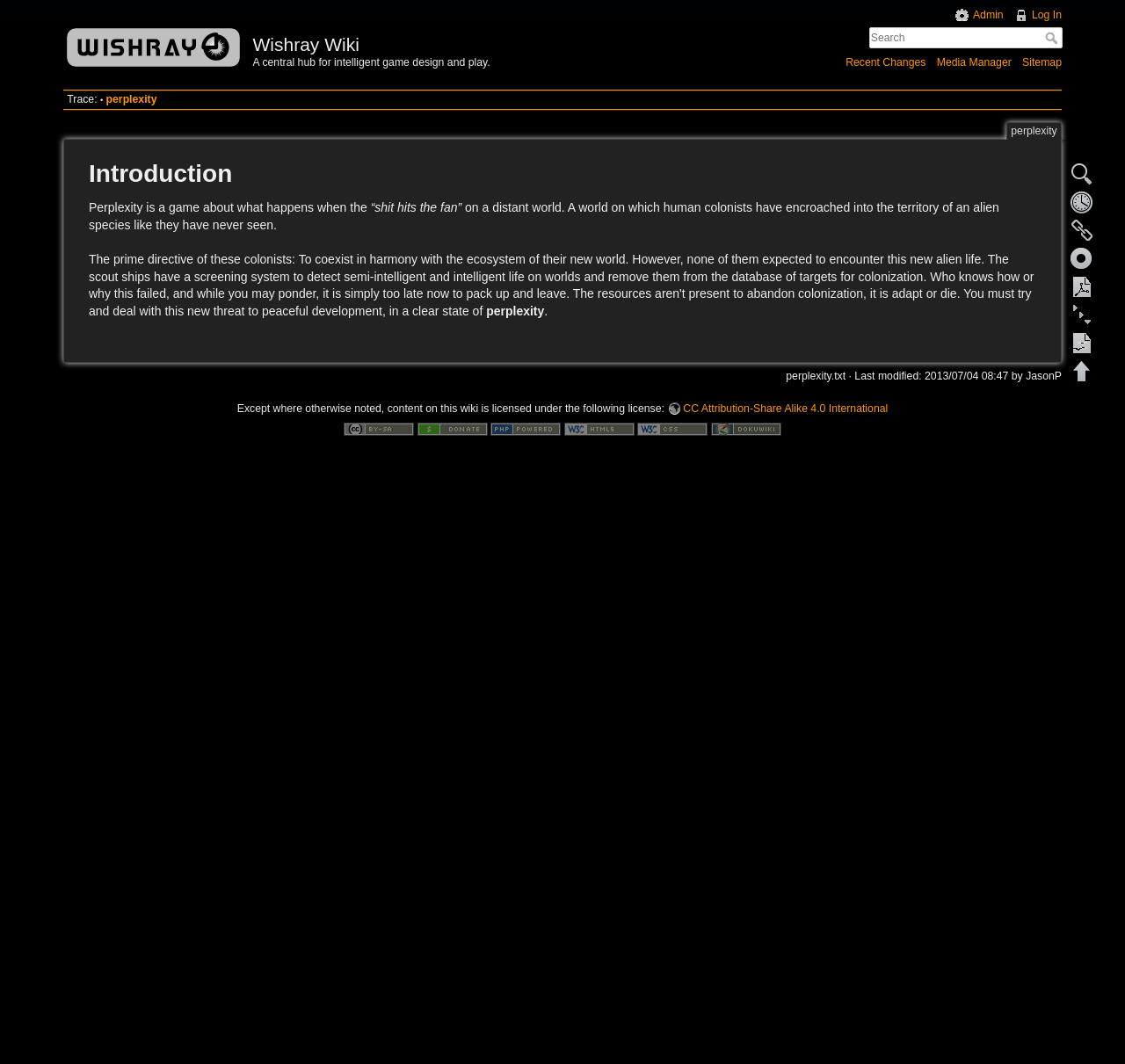What is the game about?
Using the image, give a concise answer in the form of a single word or short phrase.

What happens when the 'shit hits the fan' on a distant world